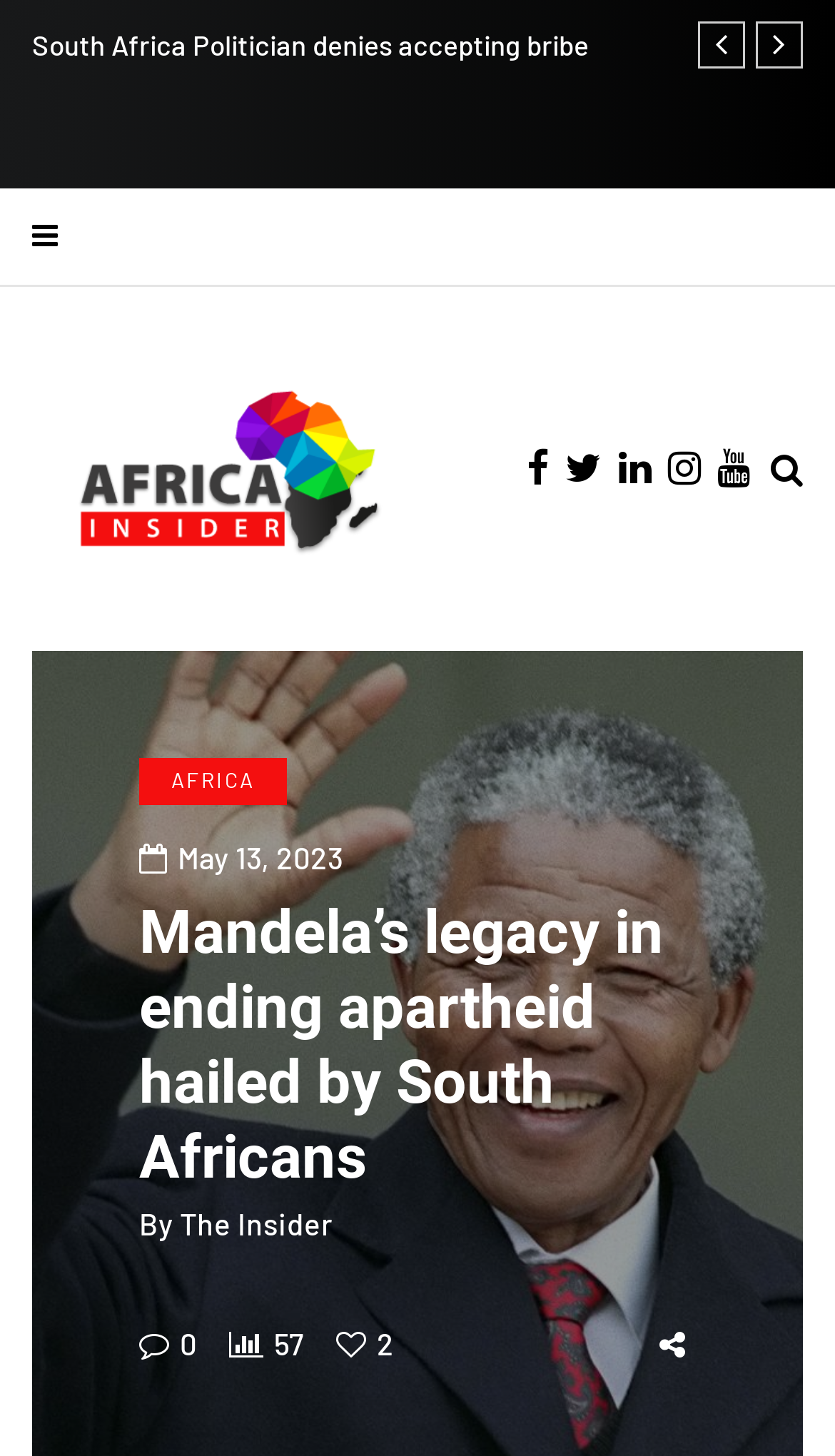Please identify the bounding box coordinates of the clickable region that I should interact with to perform the following instruction: "Toggle the menu". The coordinates should be expressed as four float numbers between 0 and 1, i.e., [left, top, right, bottom].

[0.038, 0.13, 0.126, 0.195]